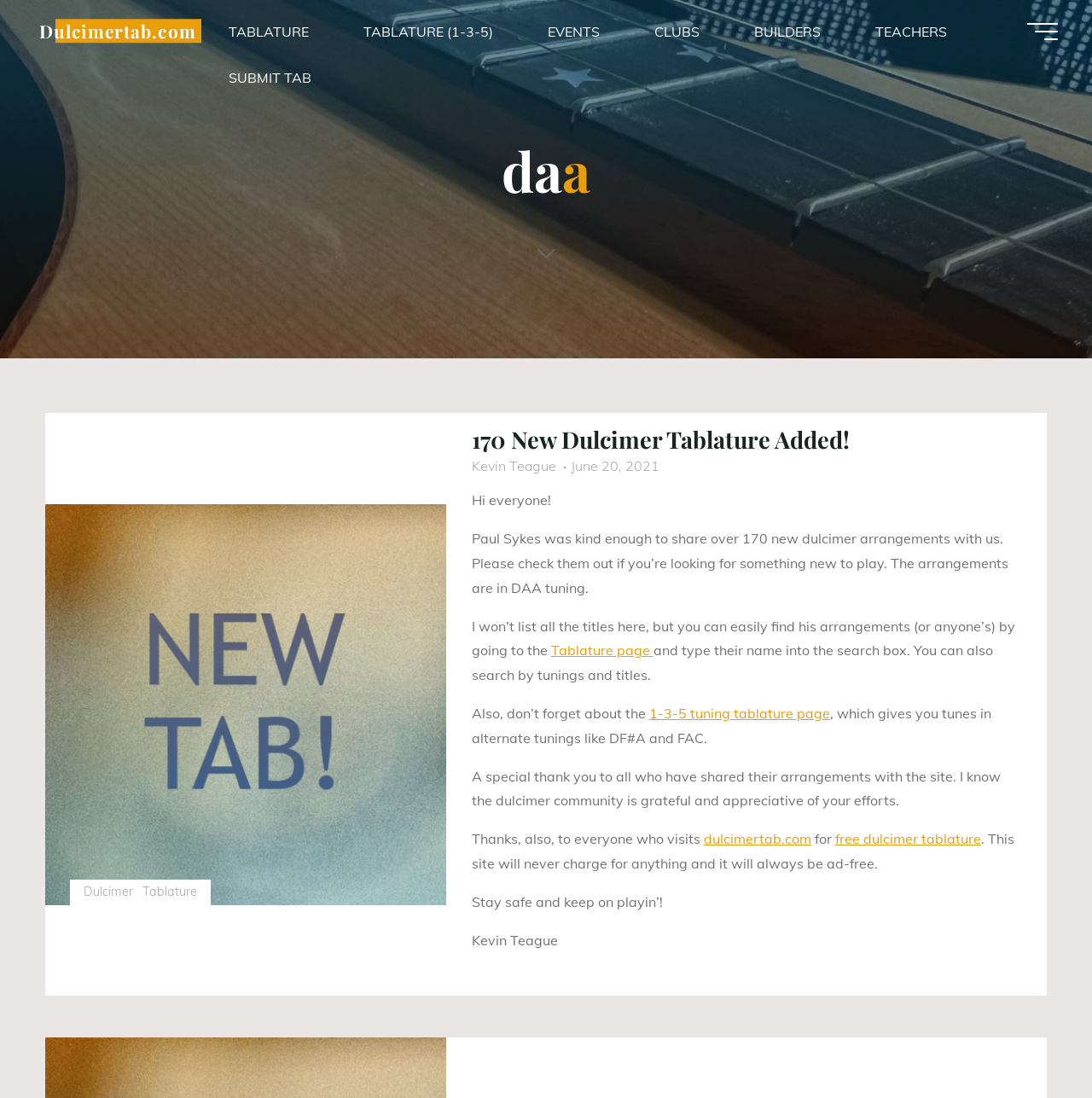What is the purpose of the 'Back to Top' button?
Please craft a detailed and exhaustive response to the question.

The 'Back to Top' button is located at the bottom of the webpage and has a bounding box coordinate of [0.919, 0.914, 0.959, 0.954]. Its purpose is to allow users to quickly scroll back to the top of the webpage.